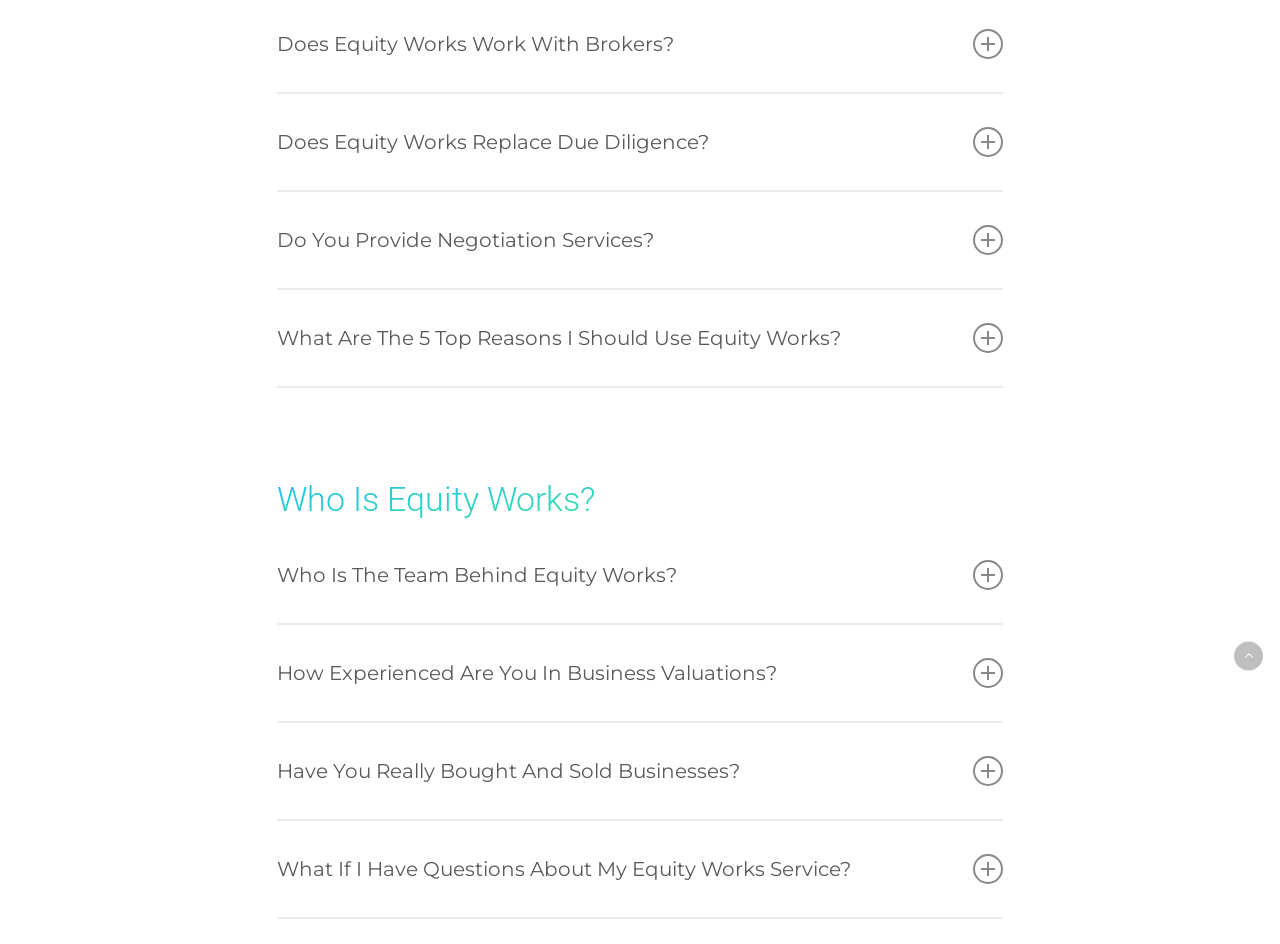Provide the bounding box coordinates for the specified HTML element described in this description: "FAQ". The coordinates should be four float numbers ranging from 0 to 1, in the format [left, top, right, bottom].

[0.266, 0.329, 0.49, 0.361]